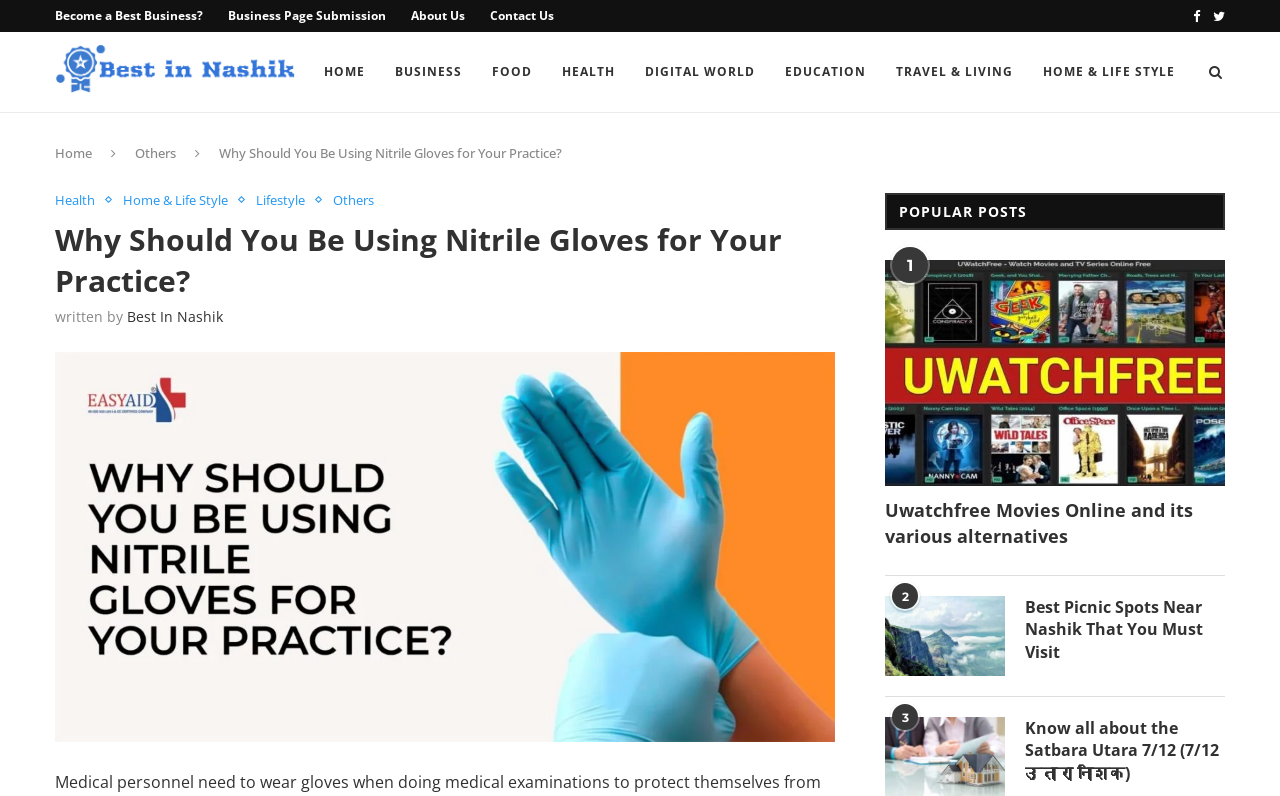Determine the bounding box coordinates of the clickable region to carry out the instruction: "Read the 'Why Should You Be Using Nitrile Gloves for Your Practice?' article".

[0.043, 0.275, 0.652, 0.378]